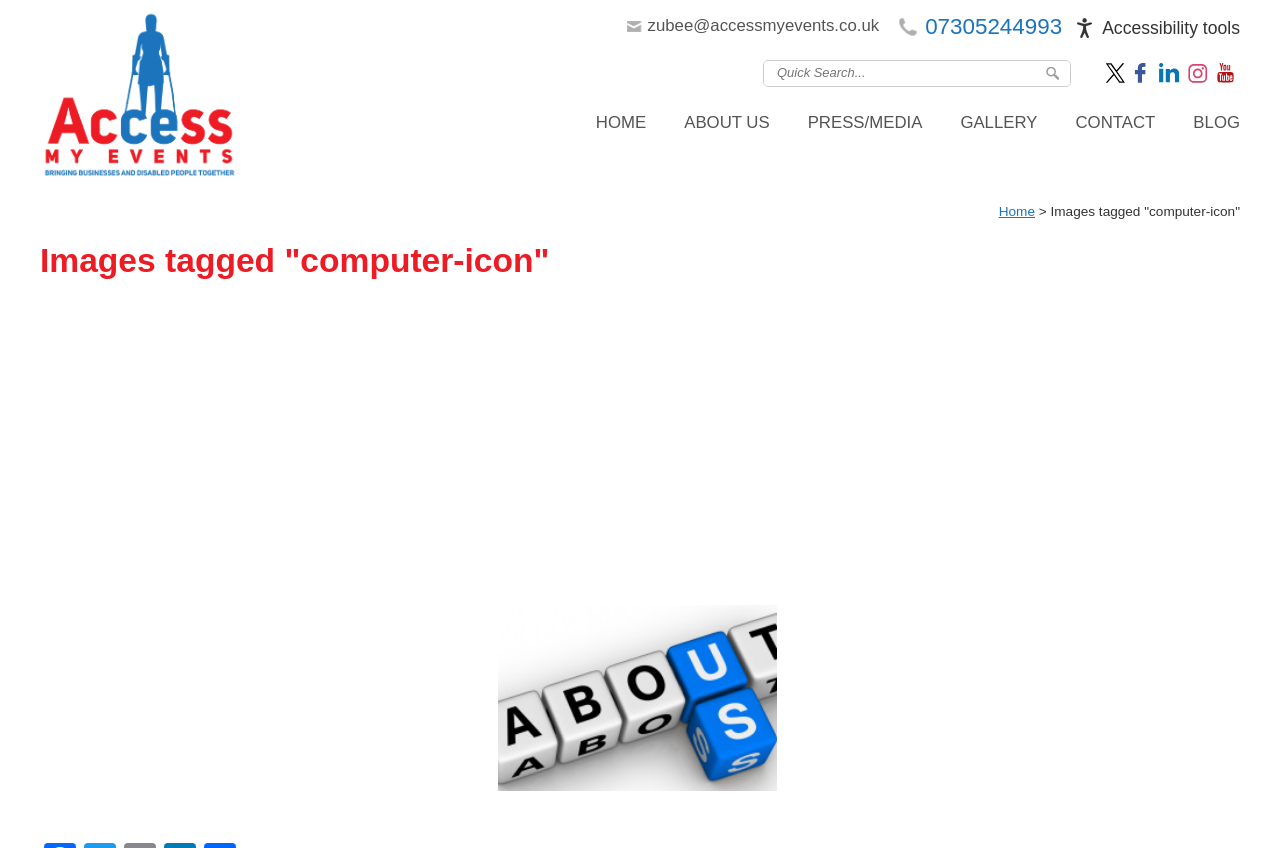Provide the bounding box coordinates for the UI element that is described as: "Accessibility tools".

[0.842, 0.021, 0.969, 0.046]